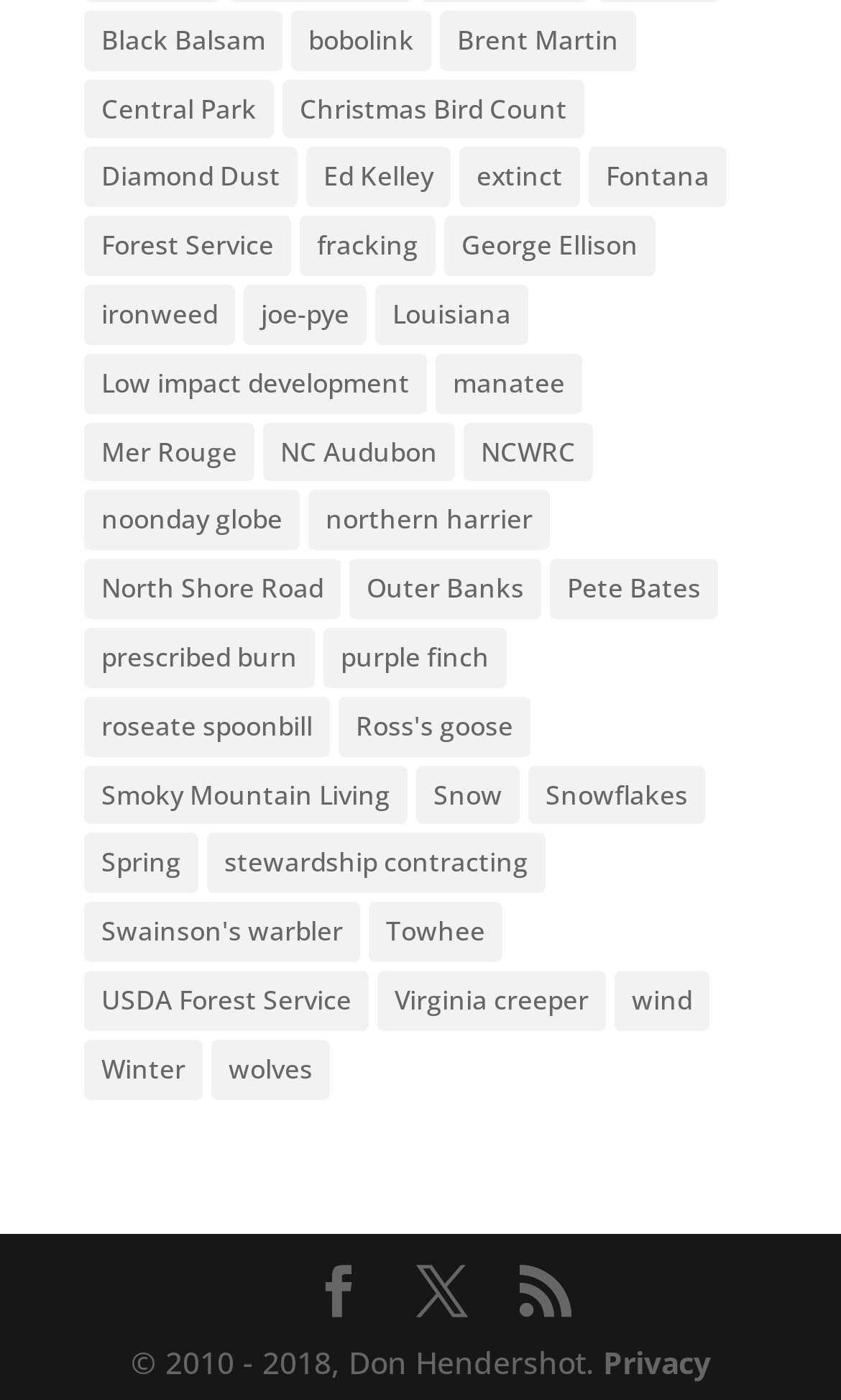Specify the bounding box coordinates for the region that must be clicked to perform the given instruction: "Explore Louisiana".

[0.446, 0.203, 0.628, 0.246]